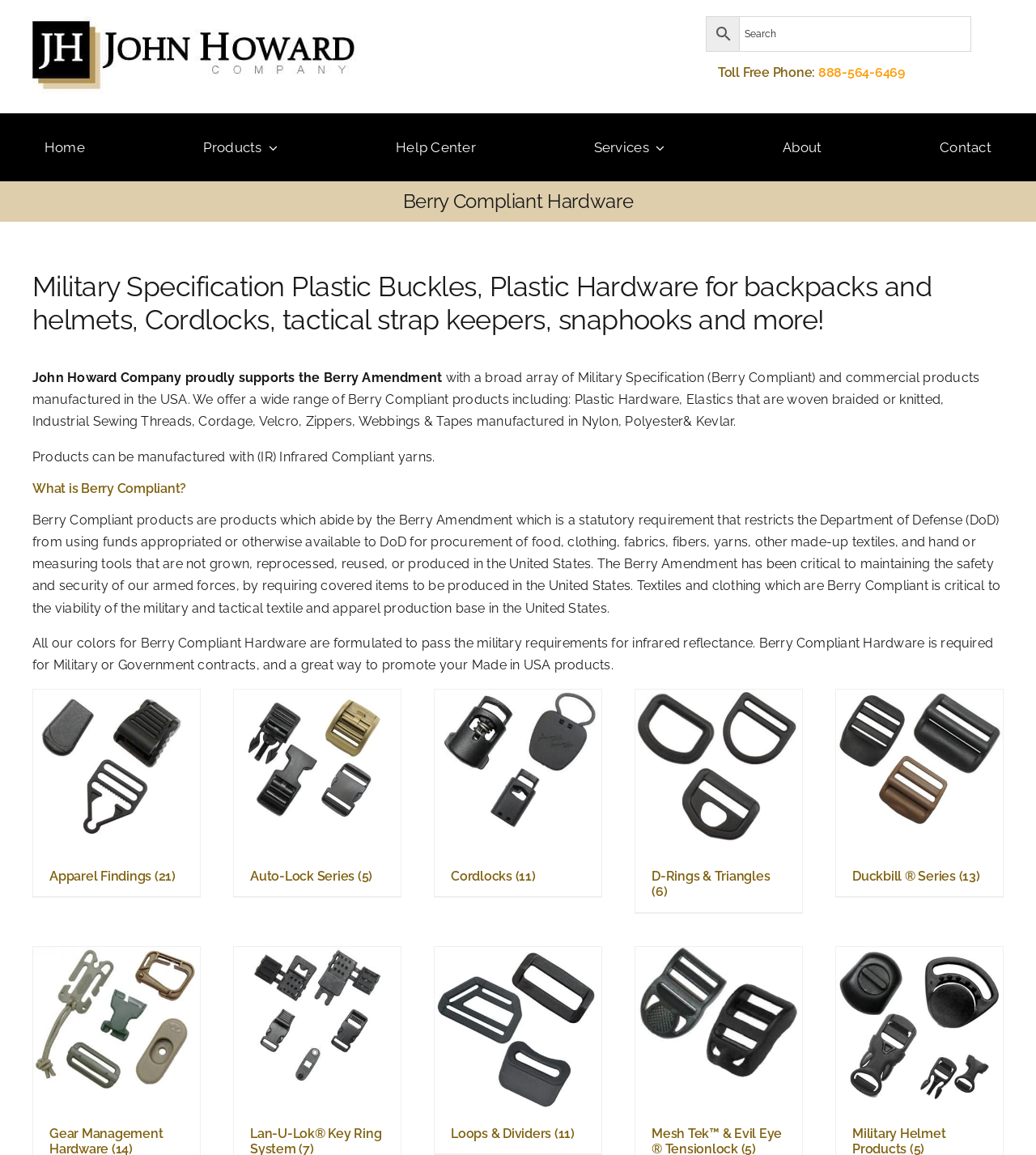Give a comprehensive overview of the webpage, including key elements.

The webpage is about John Howard Company, which offers Berry Compliant Hardware products made in the USA. At the top left corner, there is a logo of John Howard Company, accompanied by a search bar and a navigation menu with links to "Home", "Products", "Help Center", "Services", "About", and "Contact". 

Below the navigation menu, there is a heading that displays the company's toll-free phone number. 

The main content of the webpage is divided into sections. The first section has a heading that reads "Berry Compliant Hardware" and provides a brief introduction to the company's products. 

Below this introduction, there is a section that explains what Berry Compliant products are, which are products that abide by the Berry Amendment, a statutory requirement that restricts the Department of Defense from using funds for procurement of food, clothing, fabrics, fibers, yarns, and other made-up textiles that are not grown, reprocessed, reused, or produced in the United States.

The webpage then showcases various product categories, including Apparel Findings, Auto-Lock Series, Cordlocks, D-Rings & Triangles, Duckbill Series, Gear Management Hardware, Lan-U-Lok Key Ring System, Loops & Dividers, Mesh Tek & Evil Eye Tensionlock, and Military Helmet Products. Each product category has an image, a heading, and a link to visit the product category page. 

At the bottom right corner of the webpage, there is a "Go to Top" link.